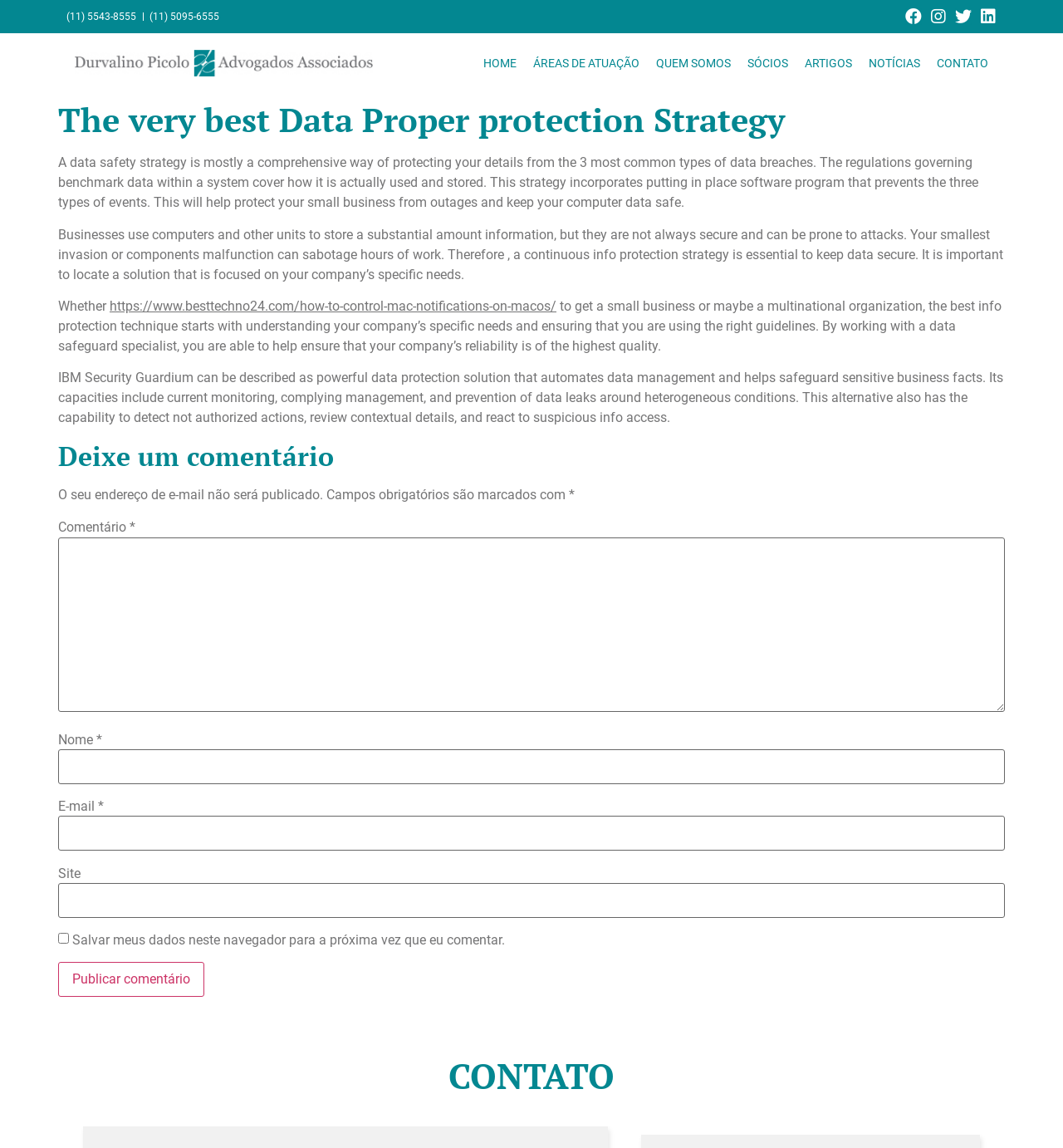Please identify the bounding box coordinates of the area that needs to be clicked to fulfill the following instruction: "Click the Publicar comentário button."

[0.055, 0.838, 0.192, 0.868]